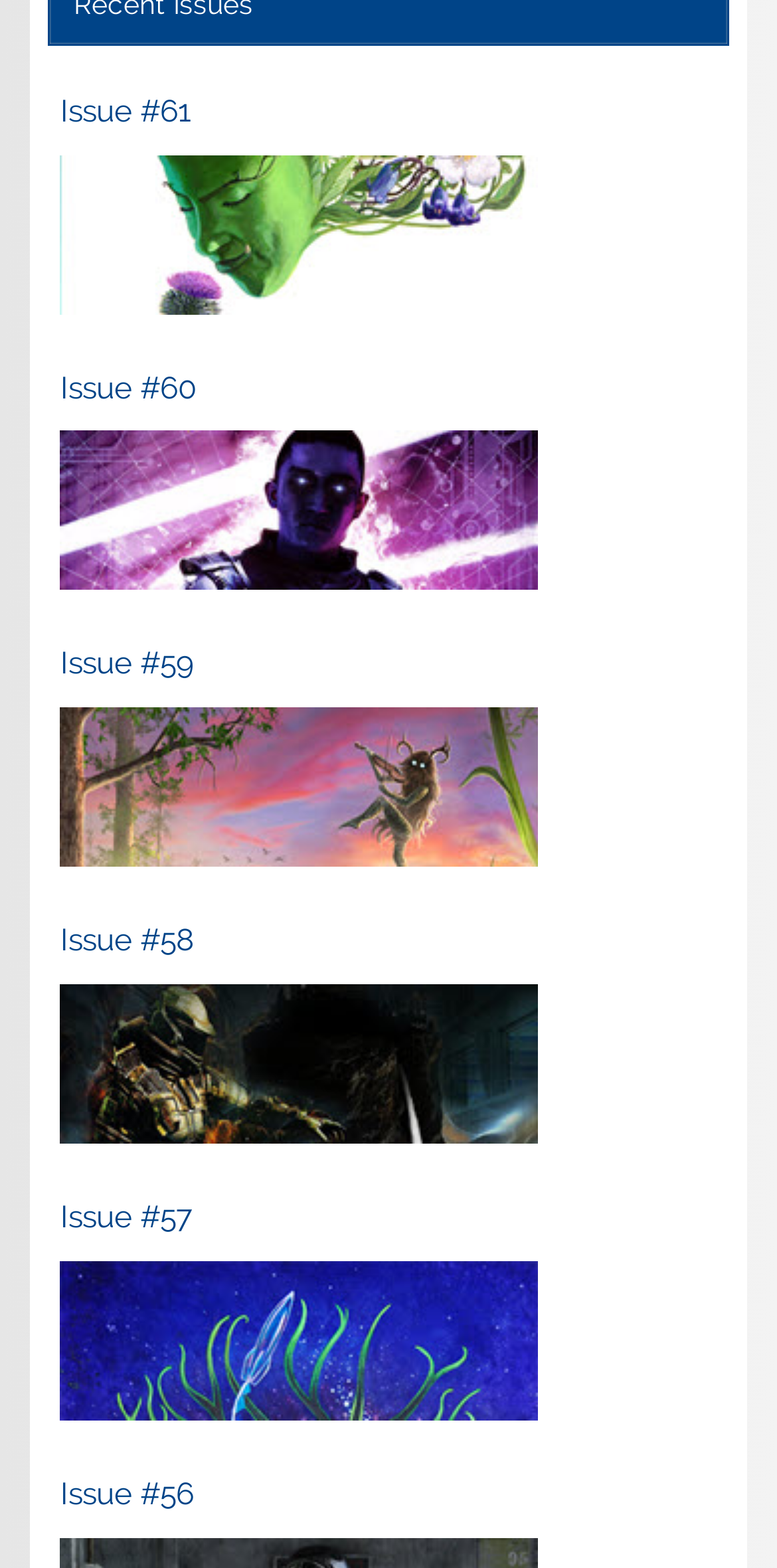Please specify the bounding box coordinates of the clickable section necessary to execute the following command: "view issue 60".

[0.078, 0.233, 0.922, 0.262]